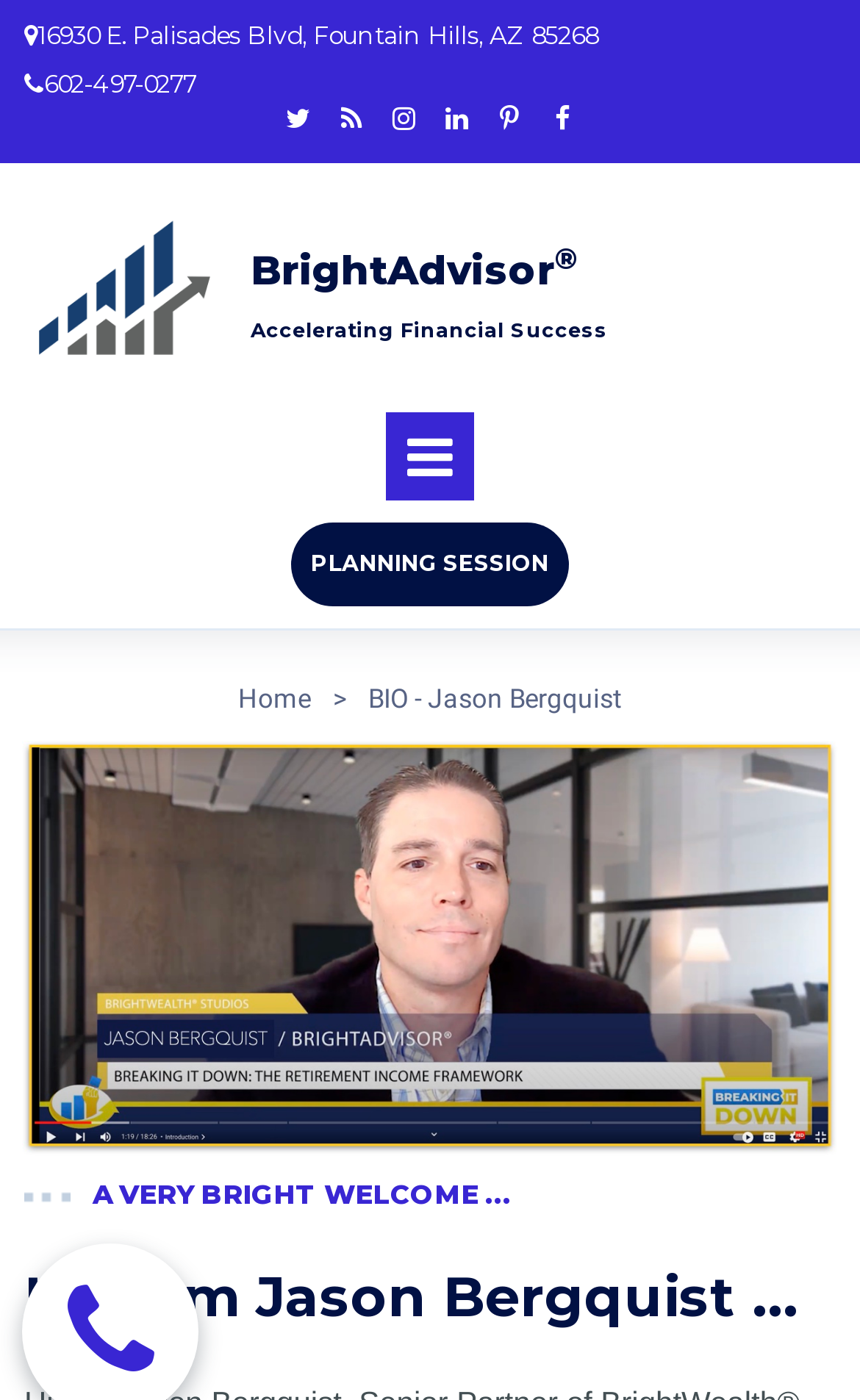Give an in-depth explanation of the webpage layout and content.

This webpage is about Jason Bergquist, with the title "About me 2 2" at the top. On the top-left corner, there is a small icon represented by '\uf041'. Below it, the address "16930 E. Palisades Blvd, Fountain Hills, AZ 85268" is displayed. Next to the address, there is another icon represented by '\uf095'. 

To the right of the address, the phone number "602-497-0277" is shown. Below the phone number, there are six social media links, represented by icons '\uf099', '\uf09e', '\uf16d', '\uf0e1', '\uf231', and '\uf09a', aligned horizontally. 

On the top-right corner, there is a link with no text, and below it, the text "BrightAdvisor" is displayed, followed by a superscript "®" symbol. The tagline "Accelerating Financial Success" is written below the company name. 

In the middle of the page, there is a link with an icon '\uf0c9', and below it, a link with the text "PLANNING SESSION". On the right side of the "PLANNING SESSION" link, there is a link with the text "Home". 

Below the "Home" link, there is a ">" symbol, followed by the text "BIO - Jason Bergquist". At the bottom of the page, there is a paragraph starting with "A VERY BRIGHT WELCOME...". Finally, there is a heading that reads "Hi, I am Jason Bergquist...".